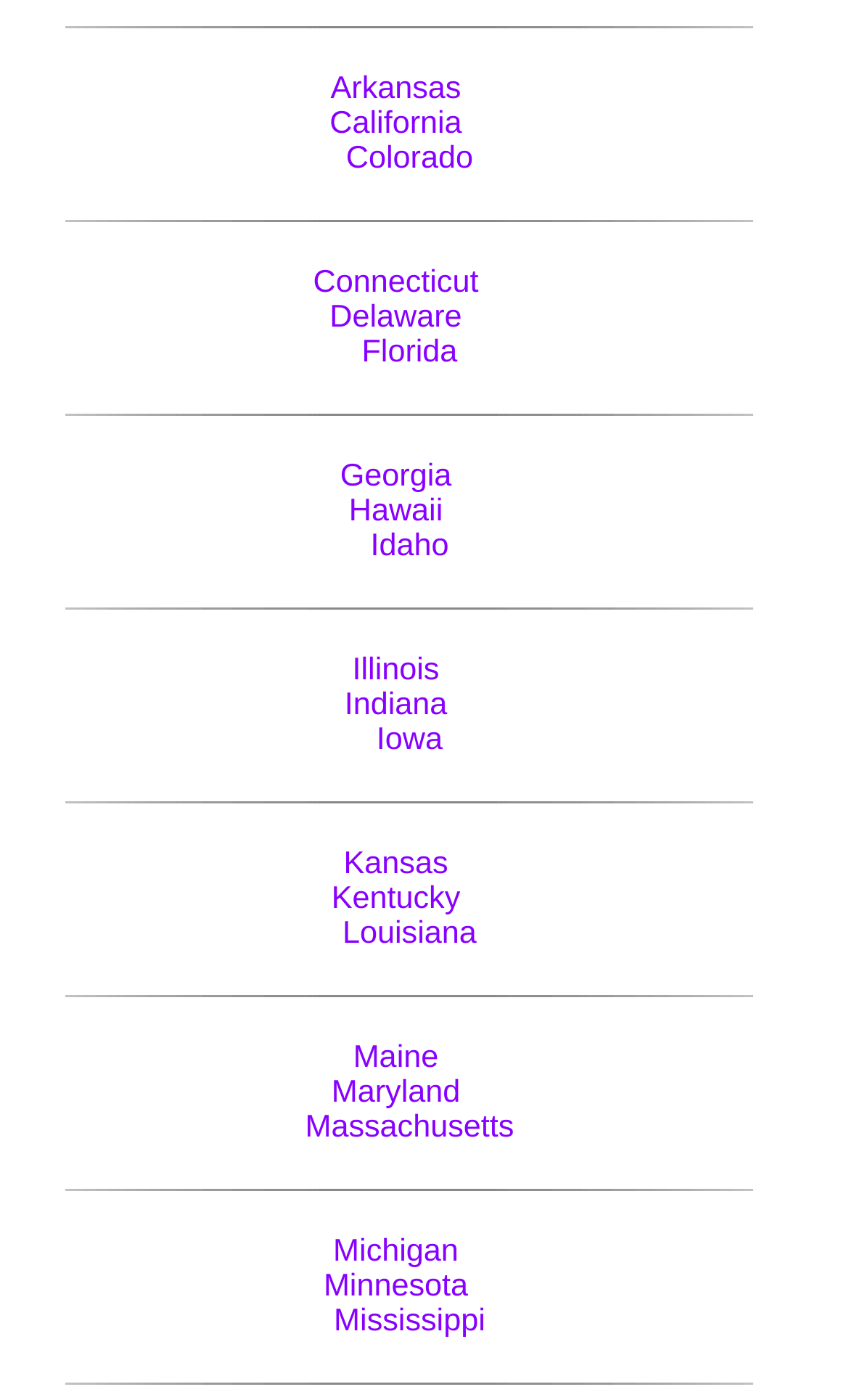Locate the bounding box coordinates of the element to click to perform the following action: 'Visit California'. The coordinates should be given as four float values between 0 and 1, in the form of [left, top, right, bottom].

[0.388, 0.076, 0.544, 0.101]